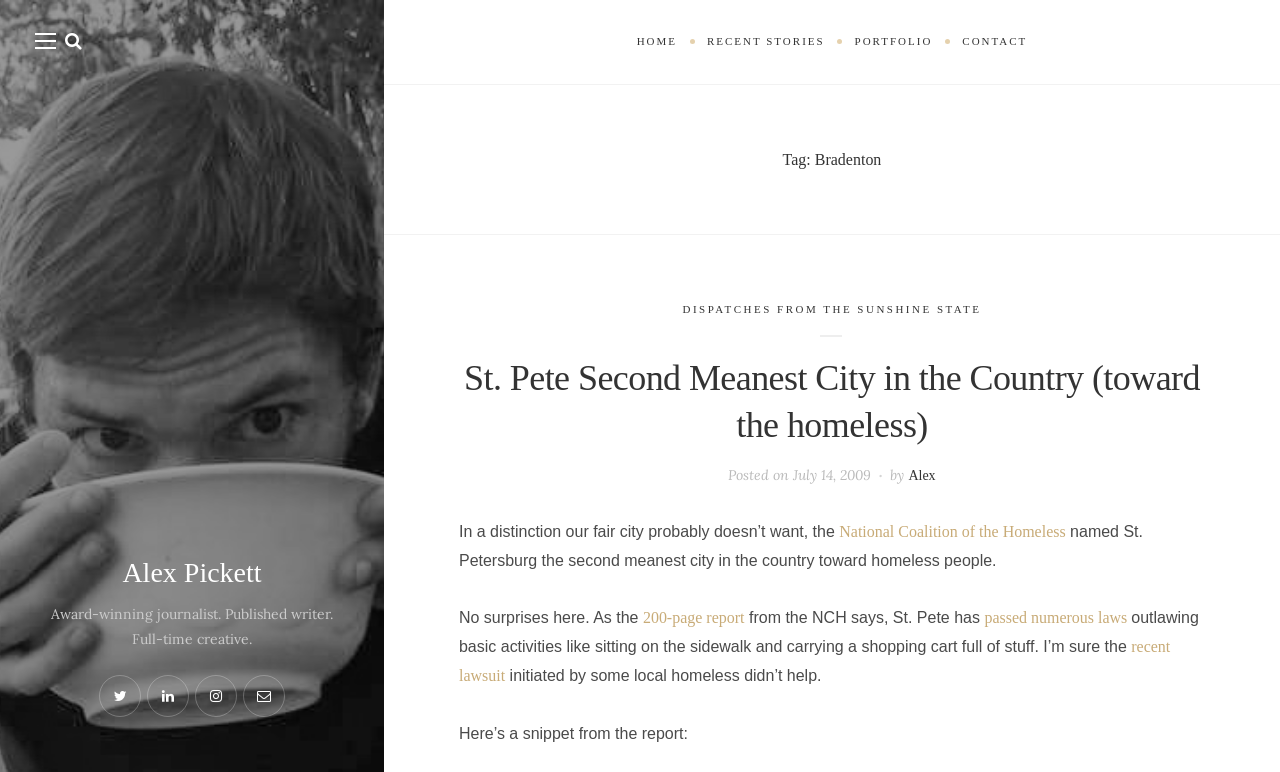Find the bounding box coordinates for the element described here: "passed numerous laws".

[0.769, 0.789, 0.884, 0.811]